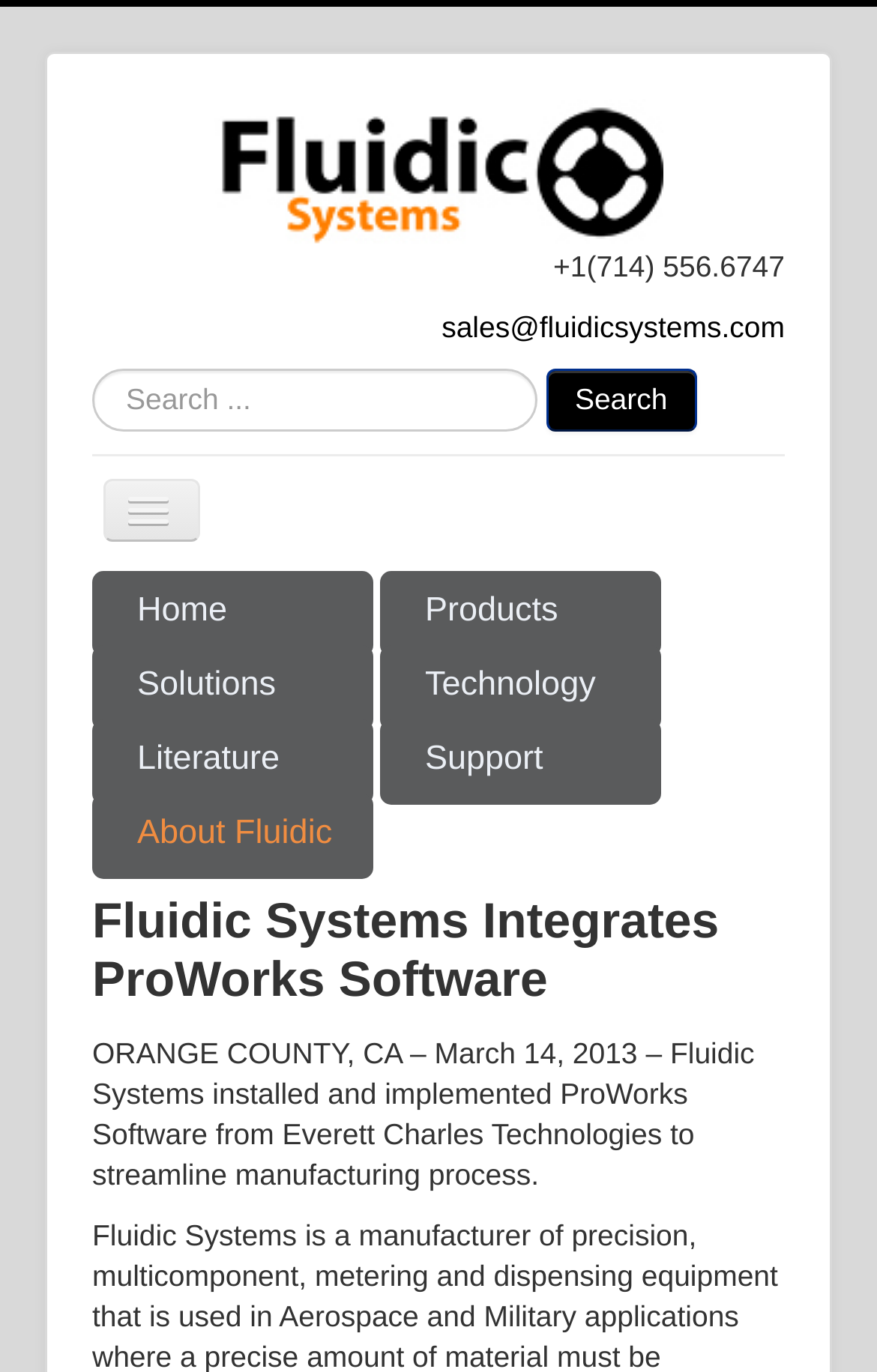Find the bounding box coordinates of the element to click in order to complete this instruction: "Check the author profile". The bounding box coordinates must be four float numbers between 0 and 1, denoted as [left, top, right, bottom].

None